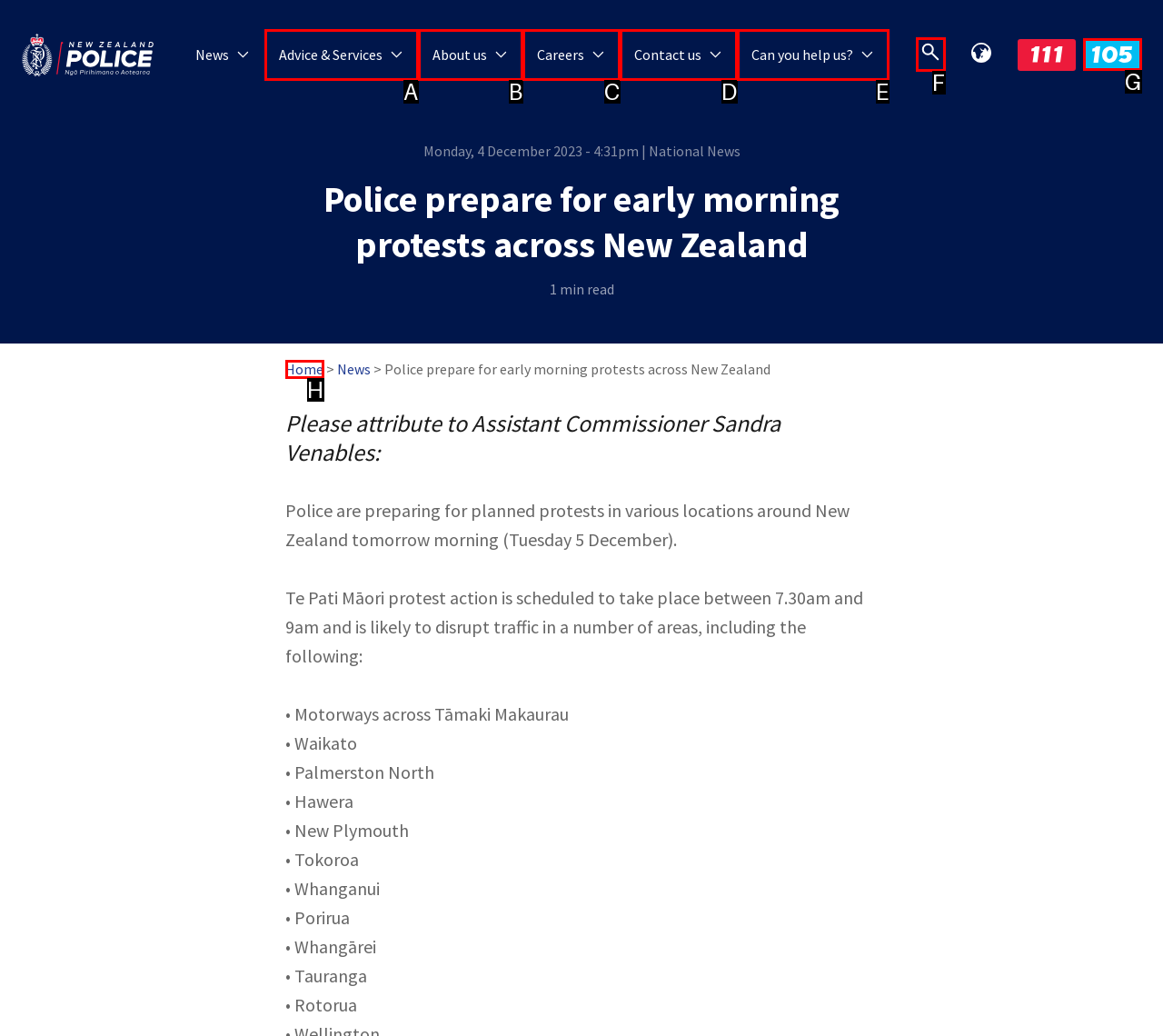Determine the HTML element that best aligns with the description: Advice & Services
Answer with the appropriate letter from the listed options.

A